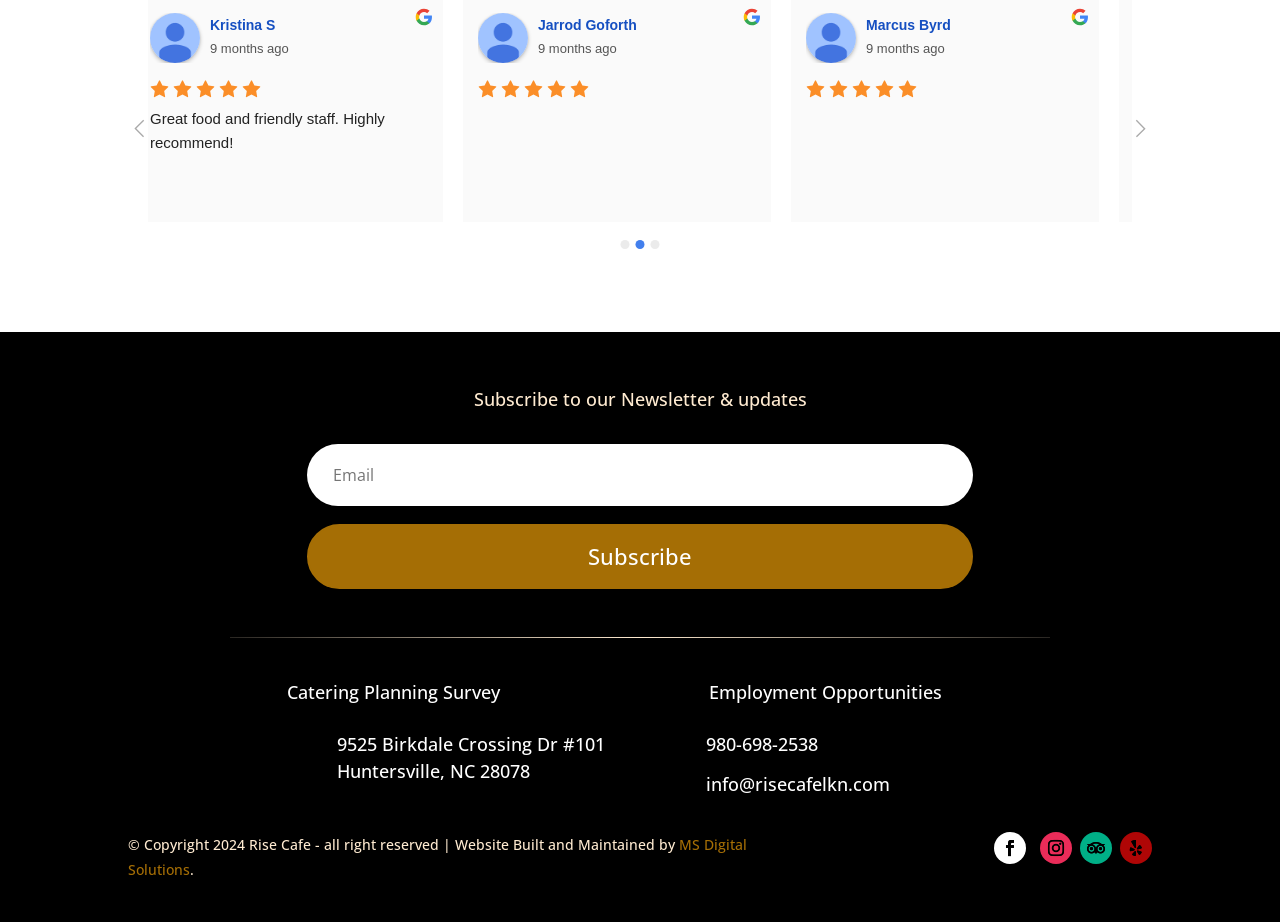What is the name of the cafe?
Based on the image content, provide your answer in one word or a short phrase.

Rise Cafe